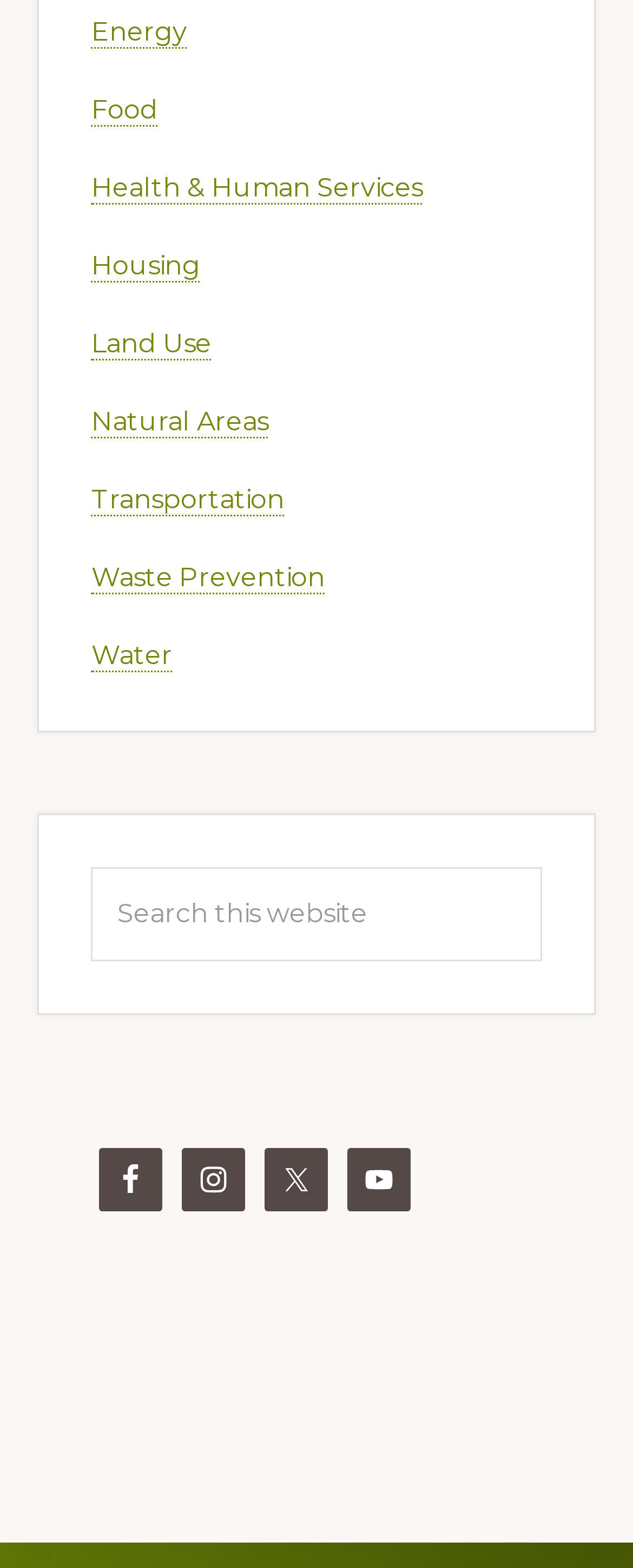Provide a single word or phrase answer to the question: 
What is the position of the 'Housing' category?

4th